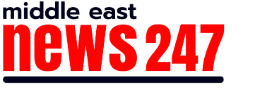Elaborate on the contents of the image in great detail.

The image features the logo of "middle east news247," which is characterized by bold lettering. The word "middle east" is displayed in black, while "news" is in a striking red, followed by "247" also in red, emphasizing the around-the-clock news coverage. A horizontal line separates the logo from any surrounding content, reinforcing its prominence. This logo represents a media outlet dedicated to delivering timely news and insights from the Middle East region.